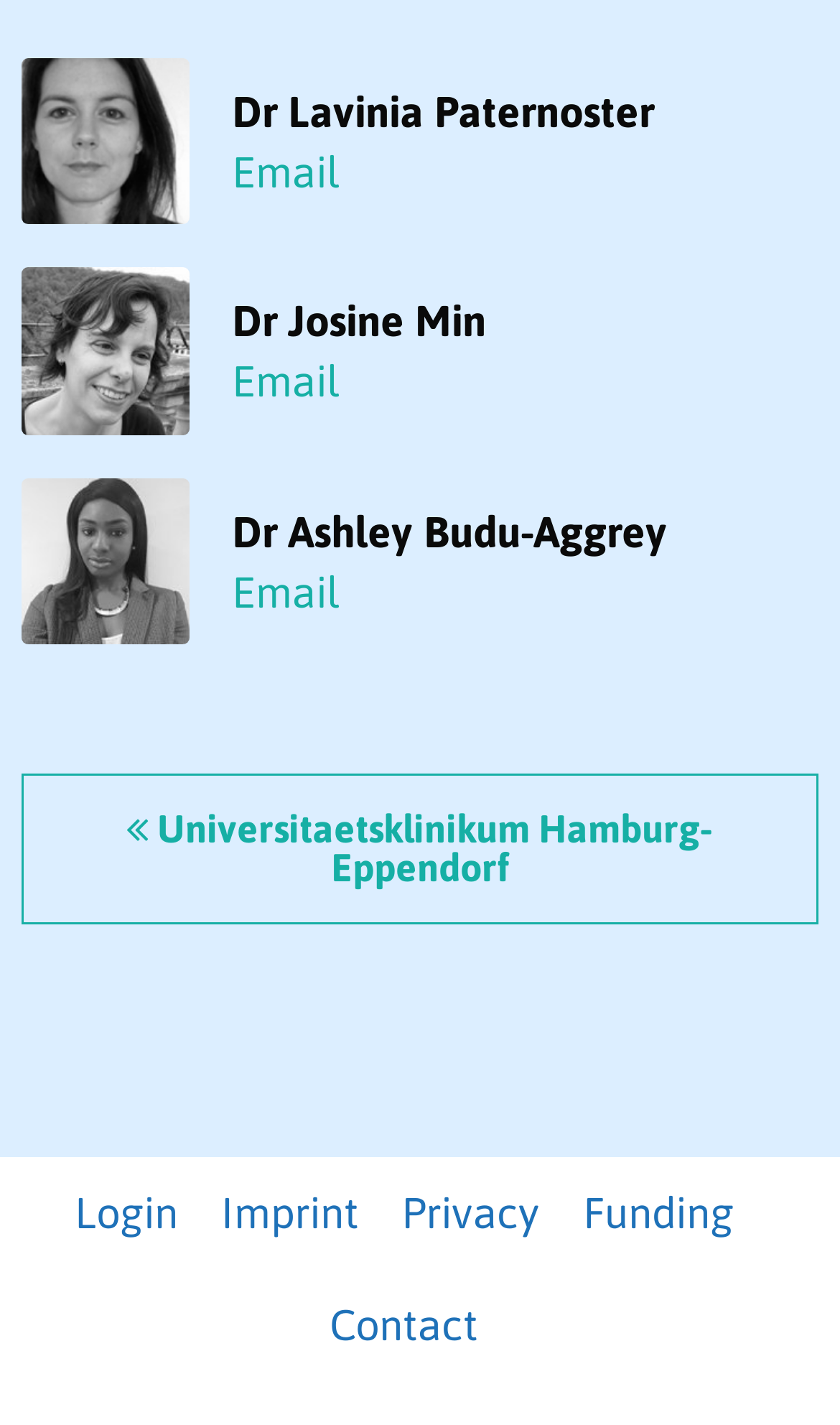Show the bounding box coordinates for the element that needs to be clicked to execute the following instruction: "View Dr Lavinia Paternoster's profile". Provide the coordinates in the form of four float numbers between 0 and 1, i.e., [left, top, right, bottom].

[0.026, 0.041, 0.224, 0.158]